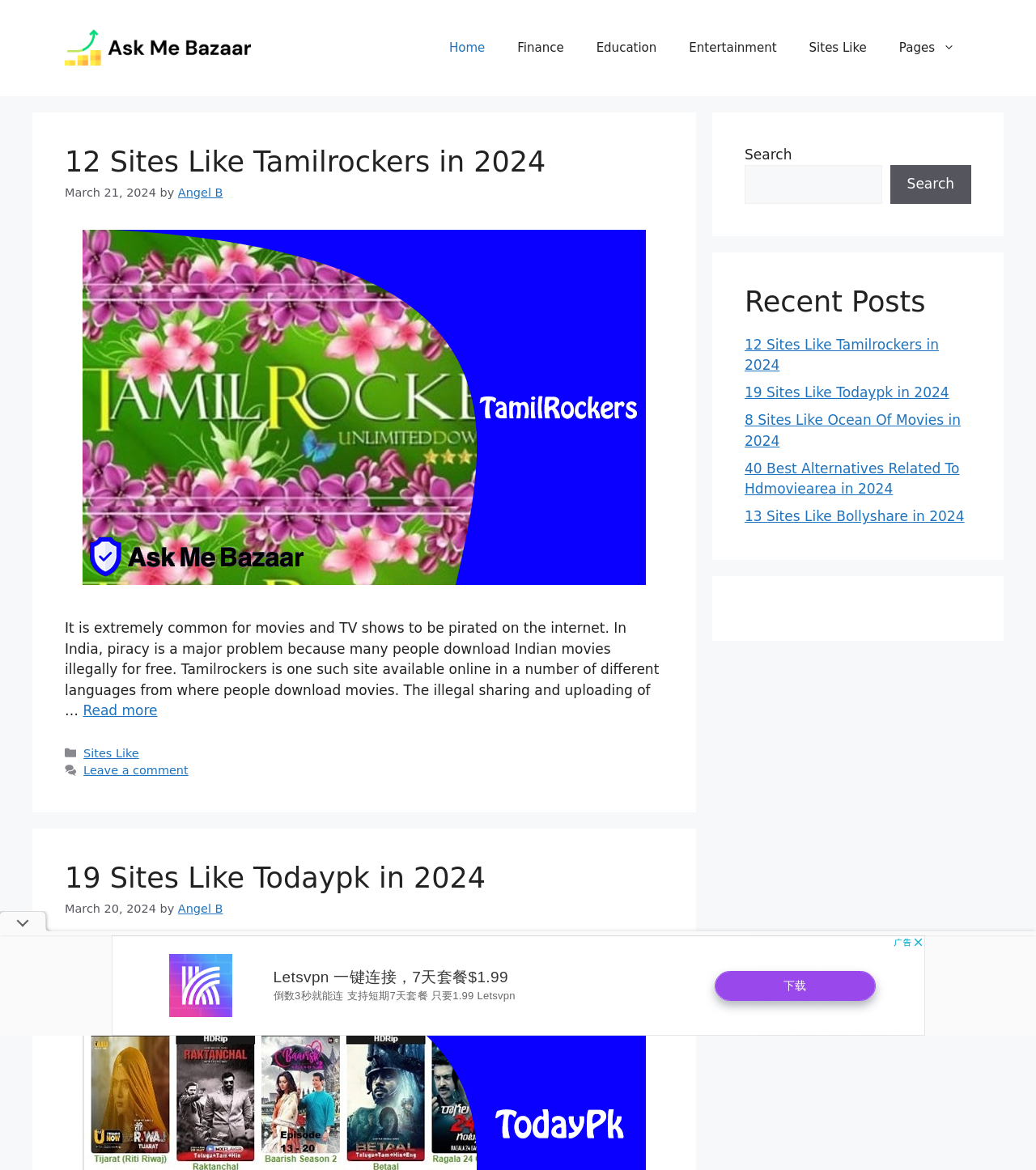Identify the bounding box coordinates of the element that should be clicked to fulfill this task: "Search for something". The coordinates should be provided as four float numbers between 0 and 1, i.e., [left, top, right, bottom].

[0.719, 0.141, 0.851, 0.174]